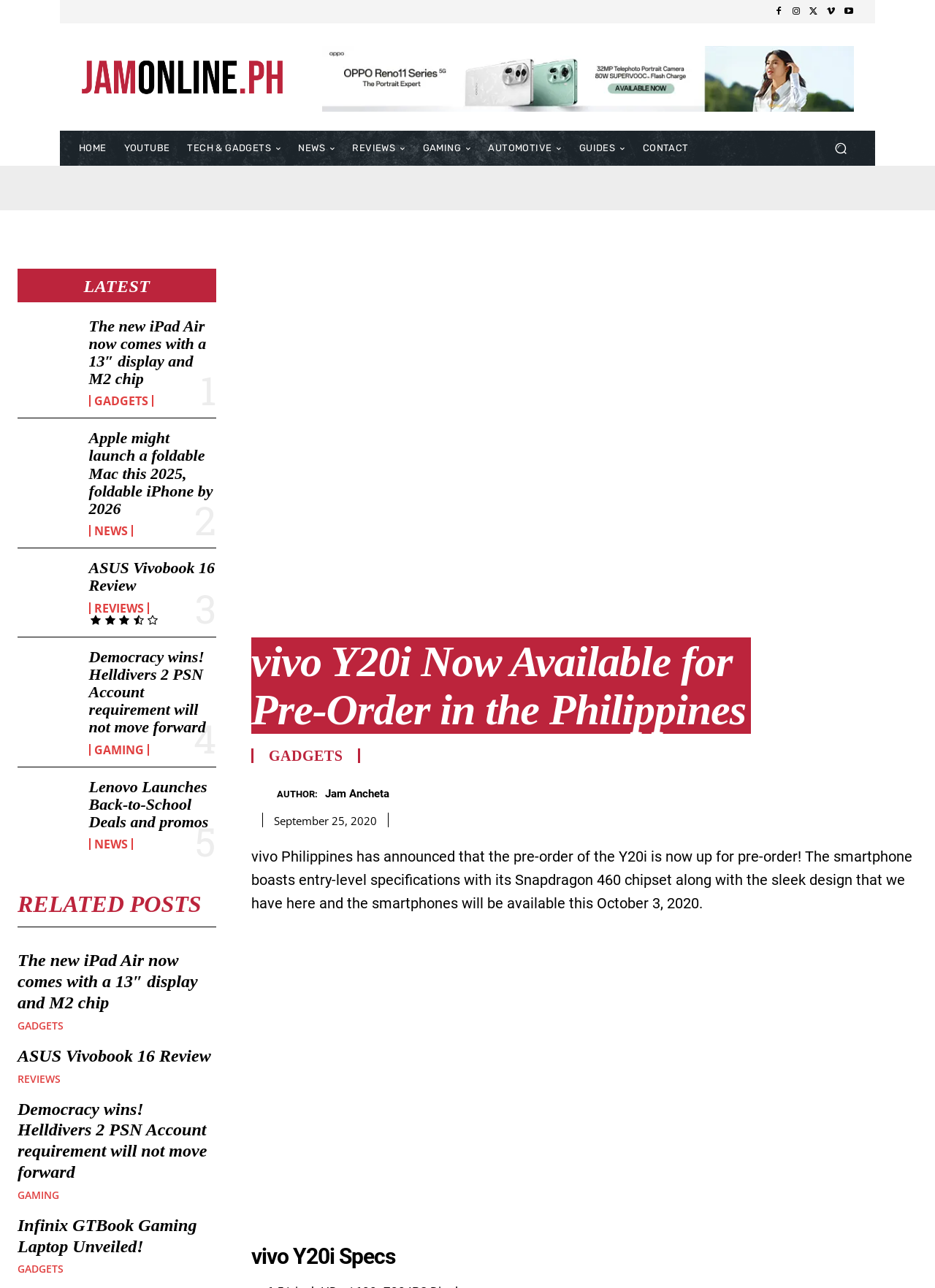Using the webpage screenshot and the element description Comic Book Legal Defense Fund, determine the bounding box coordinates. Specify the coordinates in the format (top-left x, top-left y, bottom-right x, bottom-right y) with values ranging from 0 to 1.

None